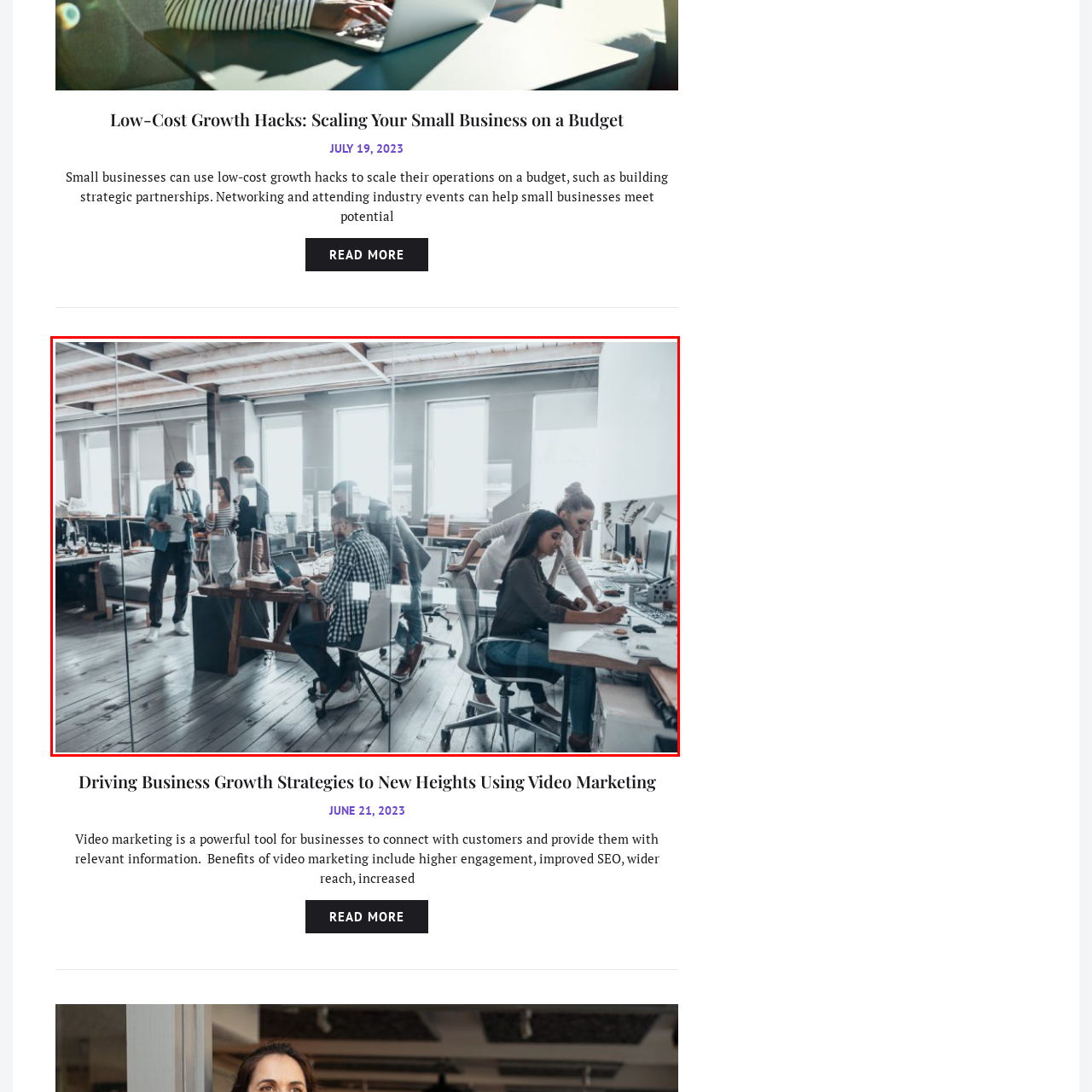Describe extensively the image content marked by the red bounding box.

The image depicts a collaborative office environment bustling with activity. In the foreground, two individuals are engaged in focused work at a desk, with one person writing notes while the other is actively using a laptop. Their workspace is filled with modern equipment, likely for creative or technical tasks.

In the background, a group of four others is gathered, seemingly in discussion or collaboration, standing around a table as they review materials, possibly brainstorming ideas. The office features large windows that allow natural light to fill the space, enhancing the inviting atmosphere. The wooden floors and stylish furnishings contribute to a contemporary yet warm setting, reflective of a dynamic work culture that encourages teamwork and innovation. This image captures the essence of small businesses harnessing collaborative efforts to drive growth, echoing themes of strategic partnerships and networking highlighted in various business growth strategies.